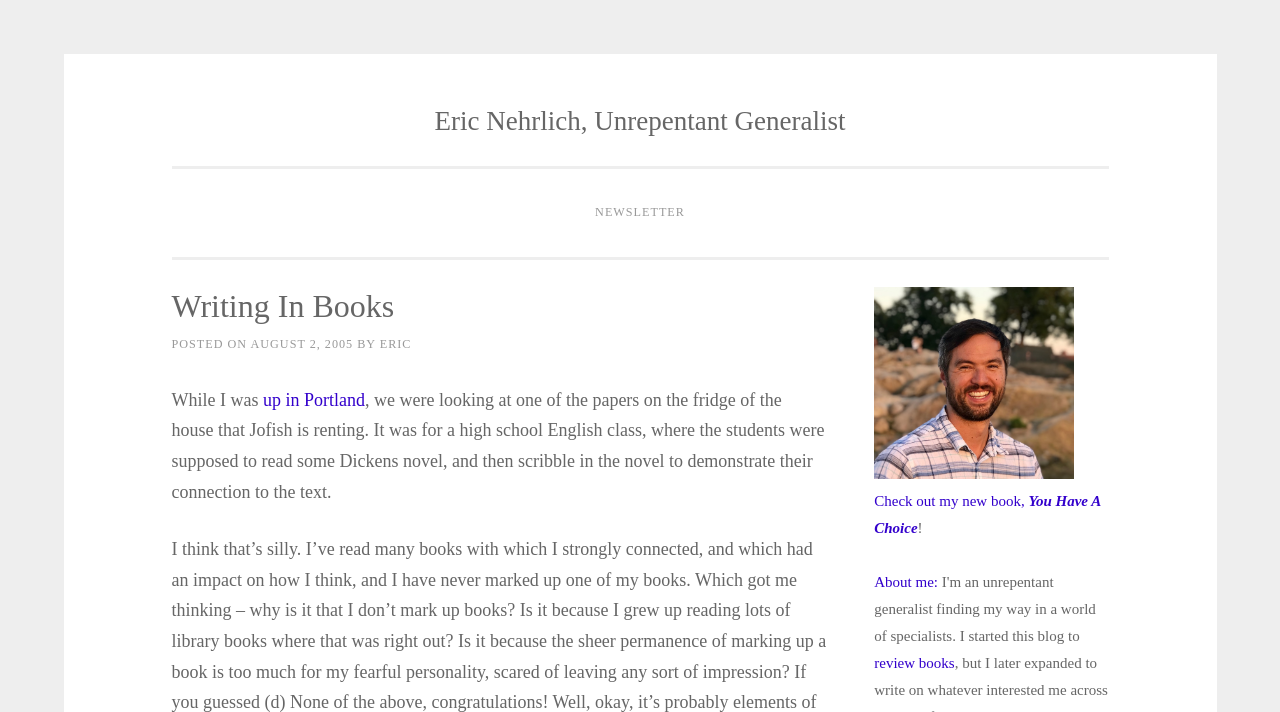Give a concise answer using one word or a phrase to the following question:
What is the location mentioned in the text?

Portland